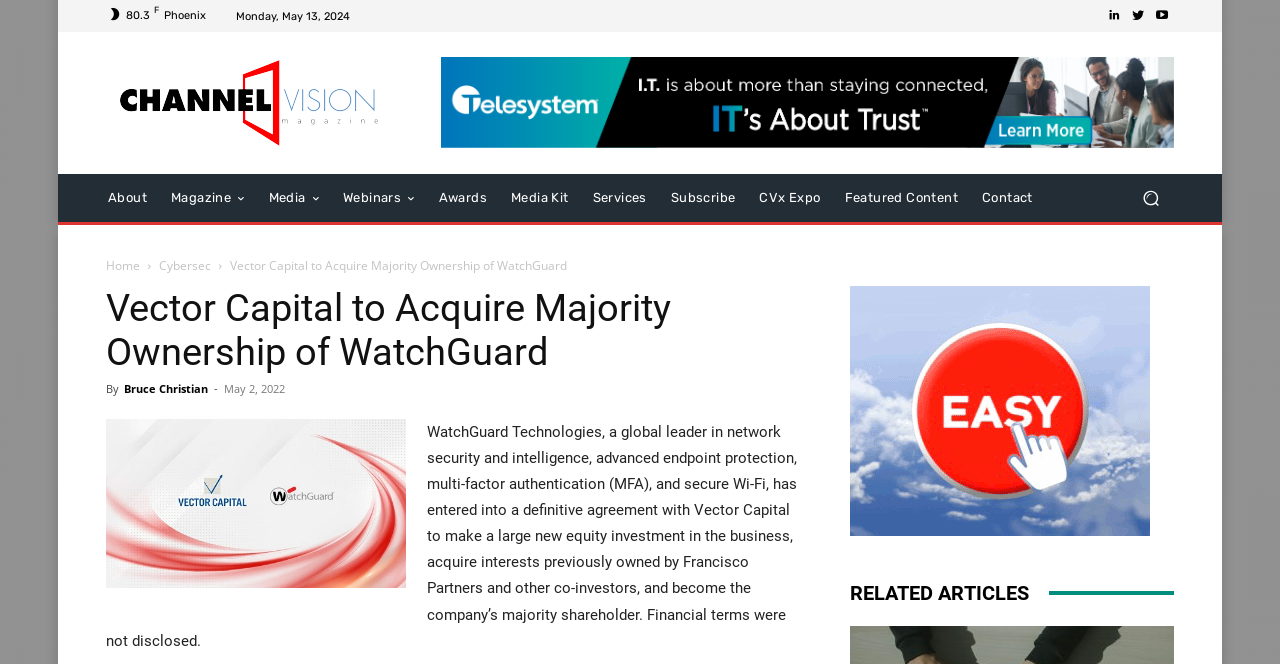Analyze the image and provide a detailed answer to the question: What is the date of the article?

I found the date of the article by looking at the time element in the article header, which is located below the article title and author name. The time element contains the text 'May 2, 2022'.